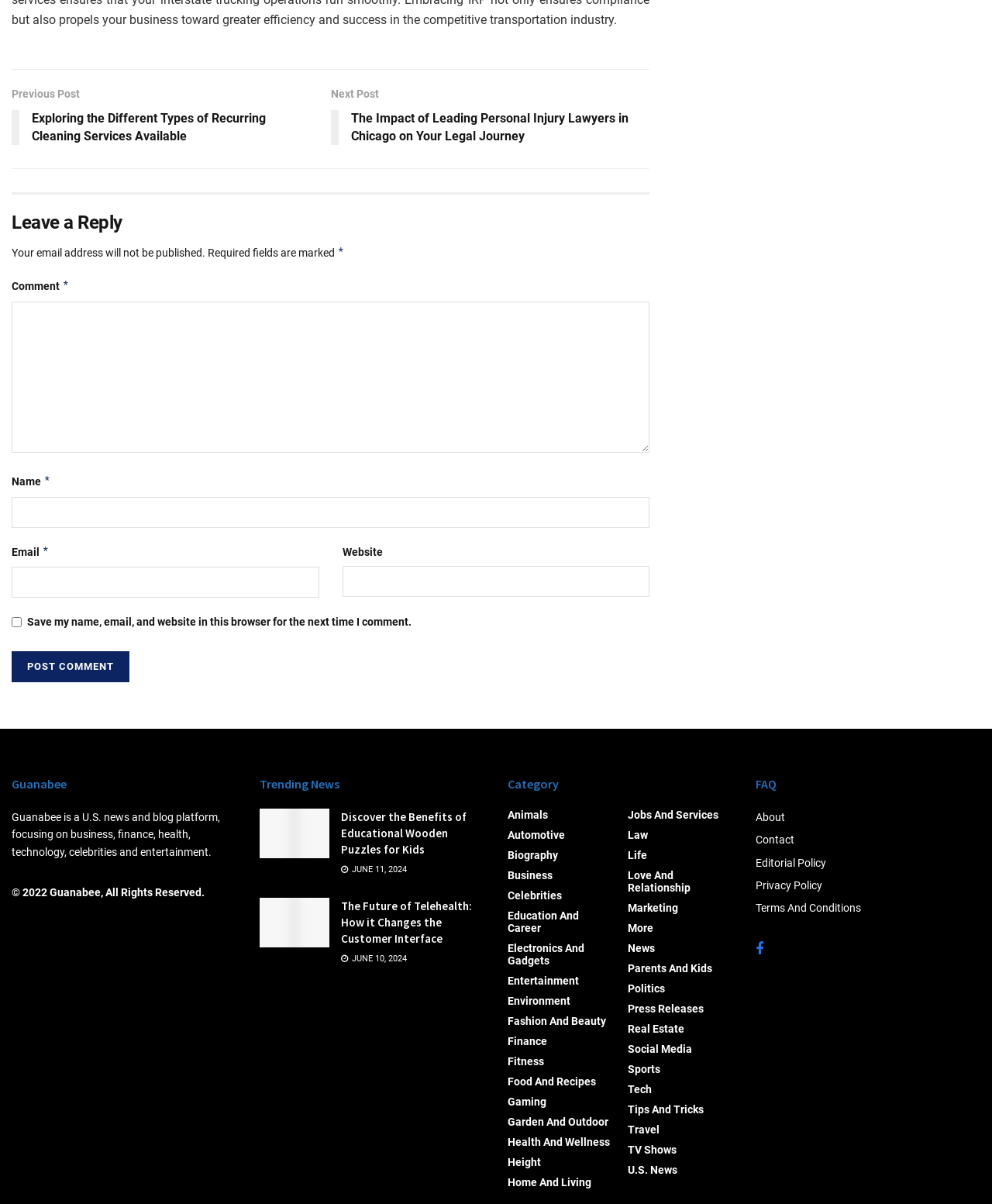What is the date of the second trending news article?
Based on the visual, give a brief answer using one word or a short phrase.

JUNE 10, 2024